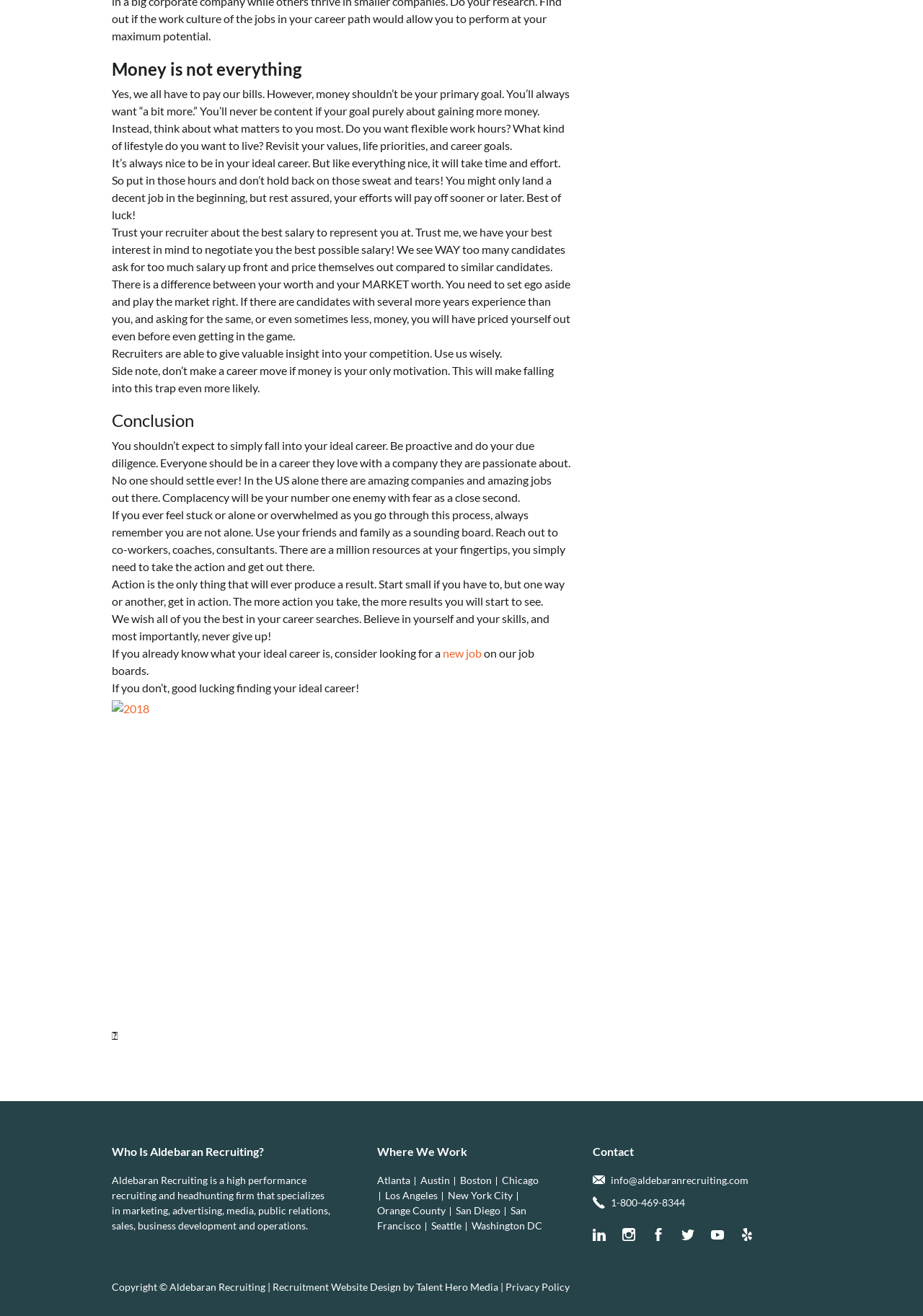Please look at the image and answer the question with a detailed explanation: What type of company is Aldebaran Recruiting?

The webpage describes Aldebaran Recruiting as a 'high performance recruiting and headhunting firm' that specializes in various industries such as marketing, advertising, and sales.